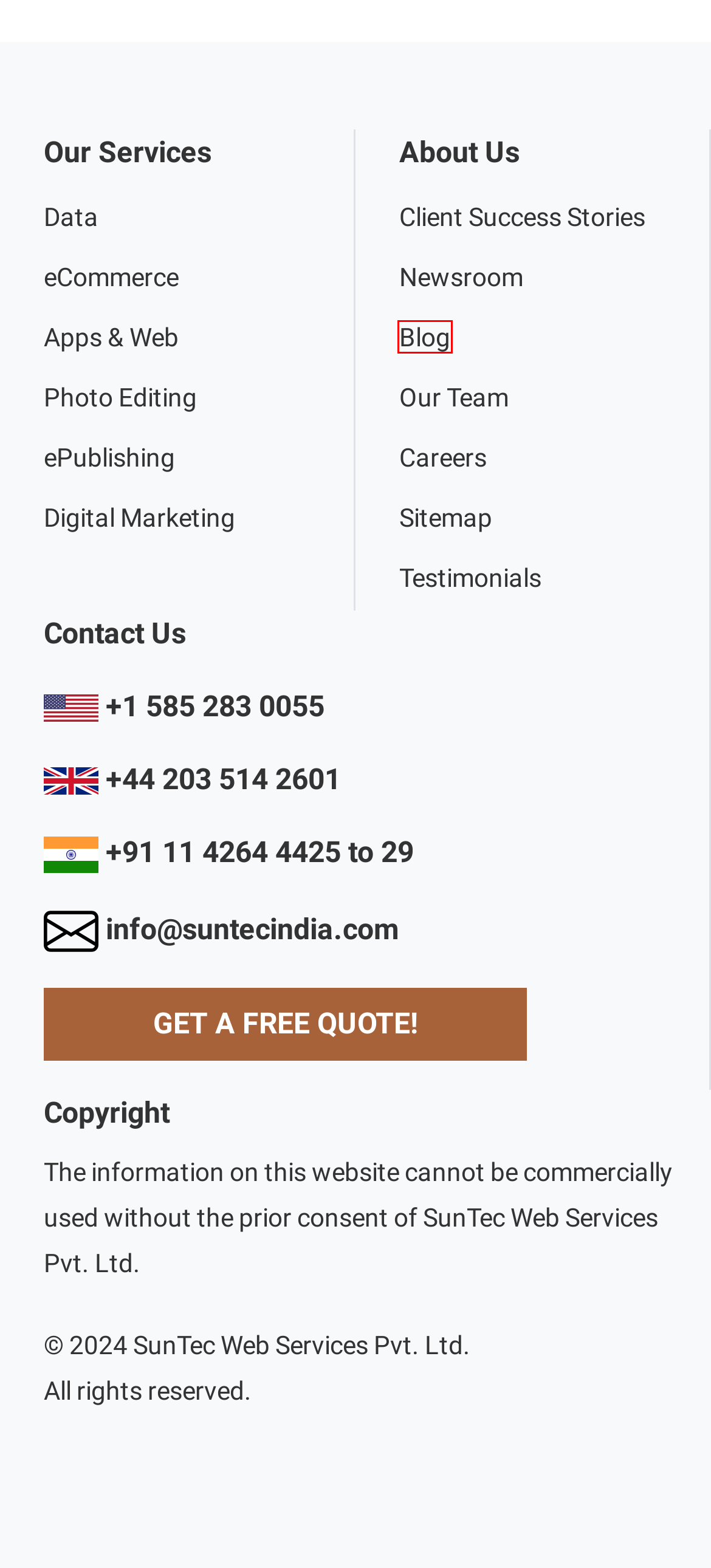Given a screenshot of a webpage with a red bounding box around a UI element, please identify the most appropriate webpage description that matches the new webpage after you click on the element. Here are the candidates:
A. Hire Web Developers India- Up to 70% Cost & Time Efficiency
B. Taxi App Development Company India | Hire Taxi App Developers
C. The SunTec India Blog - Read Our Latest Posts
D. Global IT Outsourcing Services and Solutions | SunTec India
E. iOS App Development Company India | iPhone App Development Services
F. Android App Development Company India | 20+ Yrs Services Expertise
G. Hire Mobile App Developer India - Save Upto 70% Cost & Time
H. Amazon Product Listing Services | Amazon... | Protected by DMCA.com

C